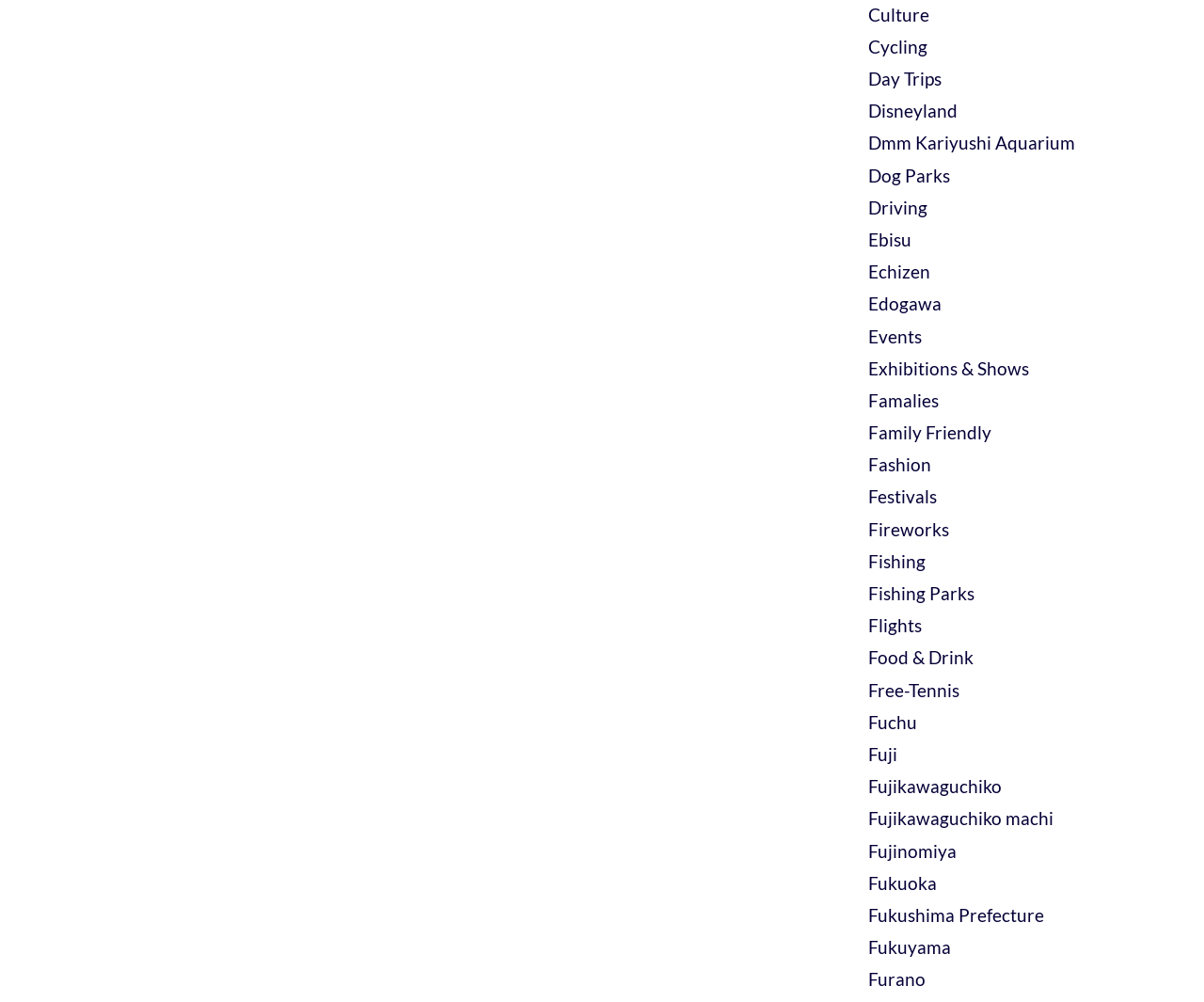Show the bounding box coordinates for the HTML element described as: "Fireworks".

[0.721, 0.517, 0.788, 0.539]